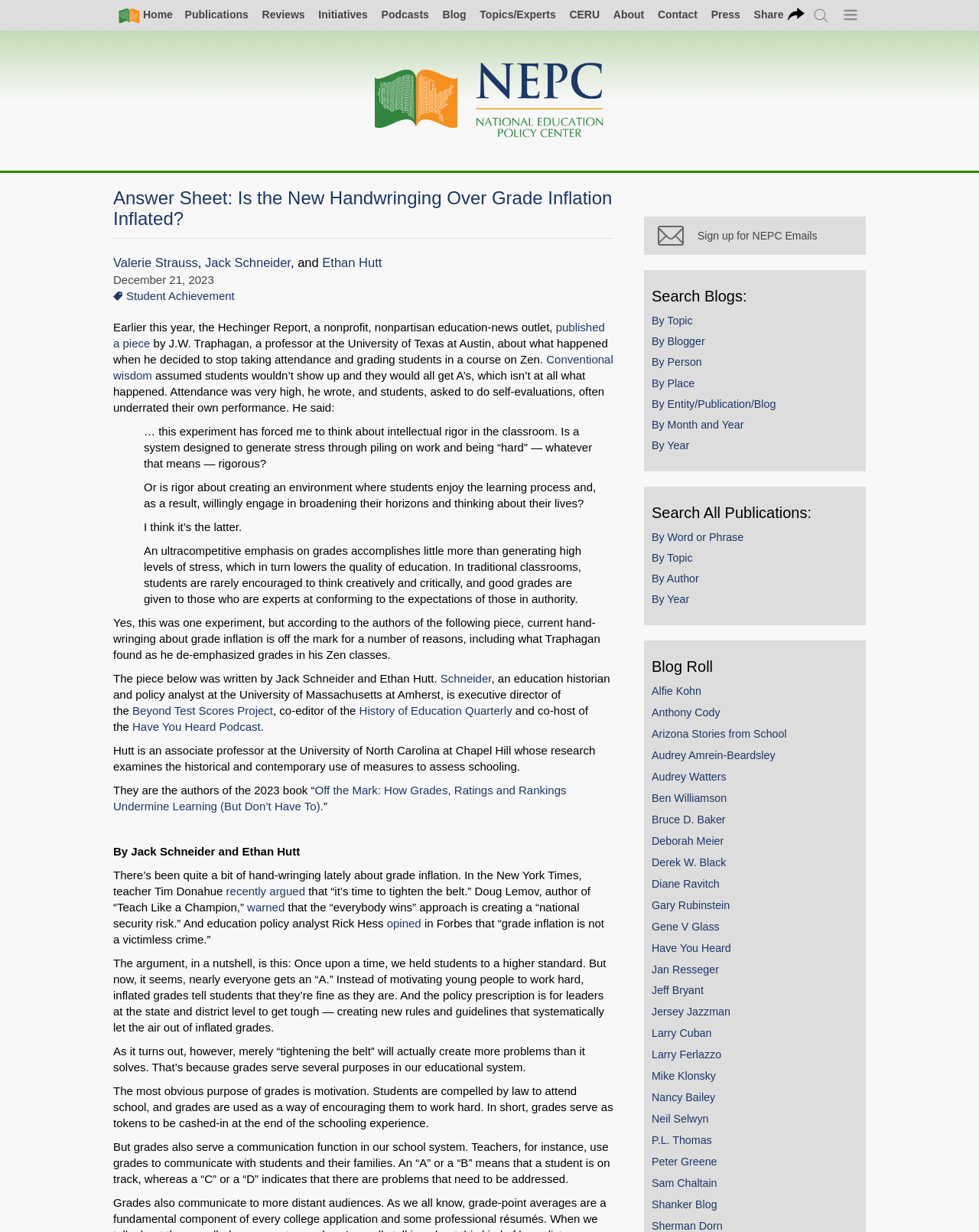Find the bounding box coordinates of the element to click in order to complete this instruction: "Click on the 'Home' link". The bounding box coordinates must be four float numbers between 0 and 1, denoted as [left, top, right, bottom].

[0.118, 0.004, 0.179, 0.021]